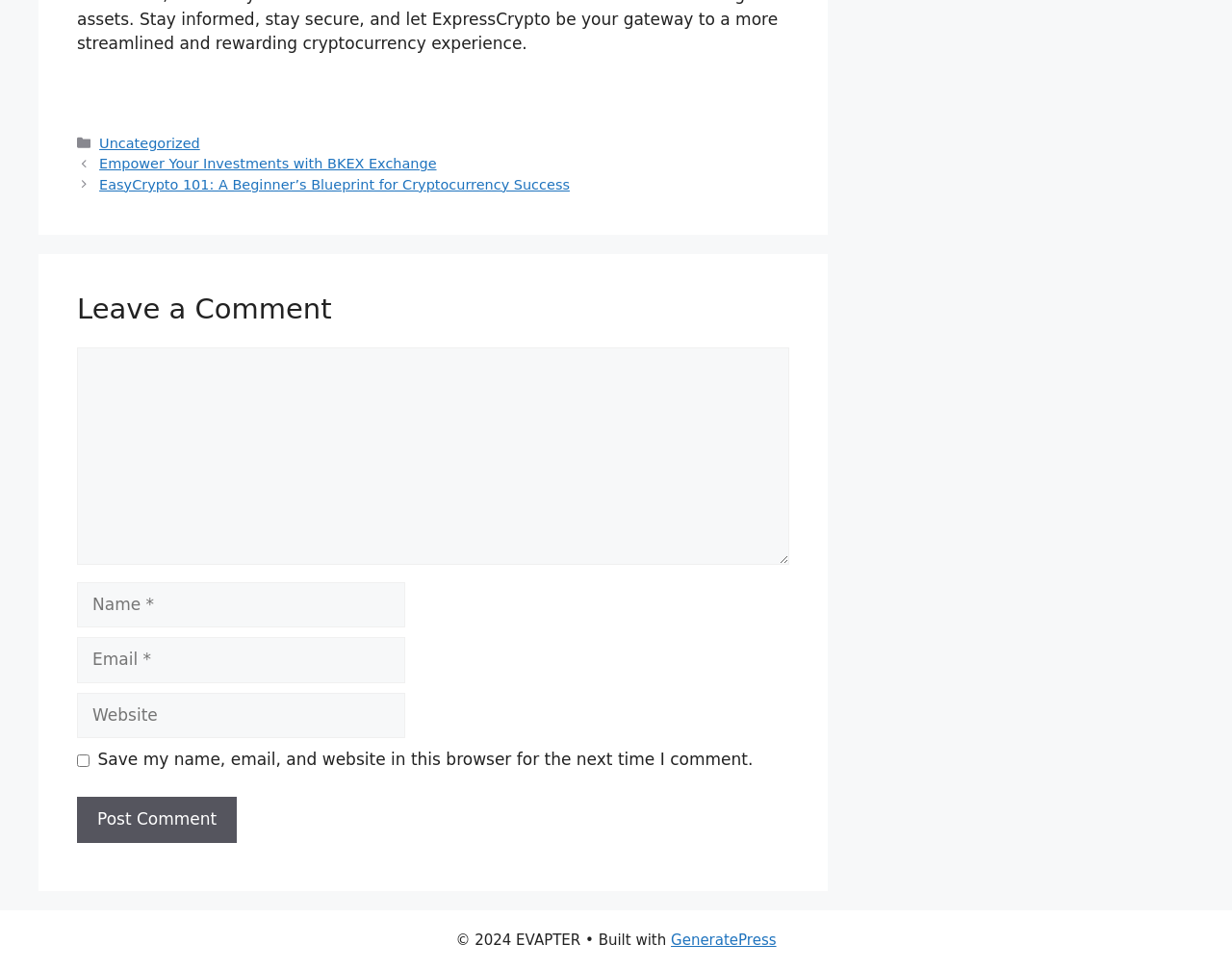Using the format (top-left x, top-left y, bottom-right x, bottom-right y), and given the element description, identify the bounding box coordinates within the screenshot: parent_node: Comment name="url" placeholder="Website"

[0.062, 0.714, 0.329, 0.761]